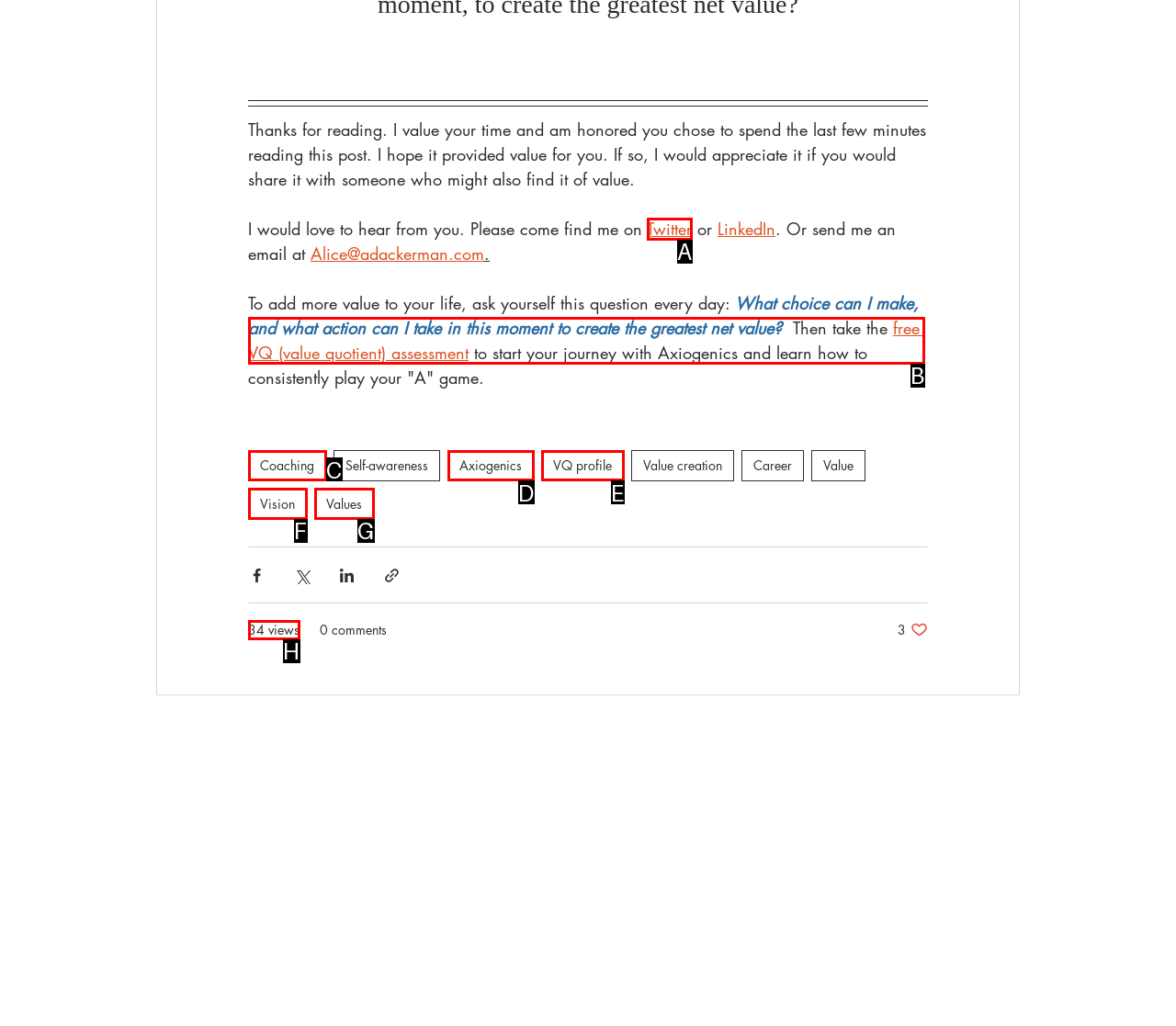Given the description: Twitter, select the HTML element that matches it best. Reply with the letter of the chosen option directly.

A